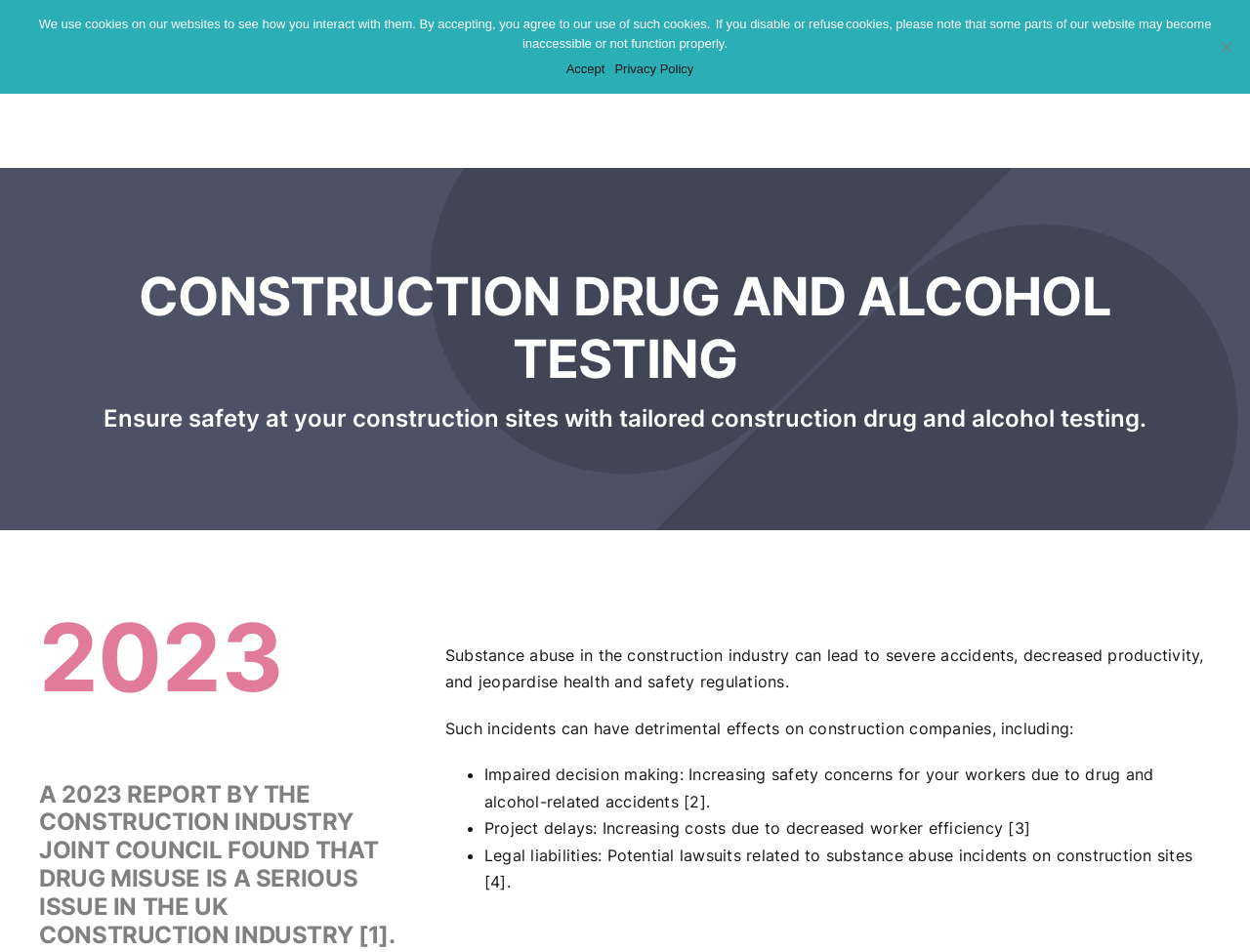Based on the element description, predict the bounding box coordinates (top-left x, top-left y, bottom-right x, bottom-right y) for the UI element in the screenshot: Workplace Drug & Alcohol Testing

[0.321, 0.034, 0.589, 0.08]